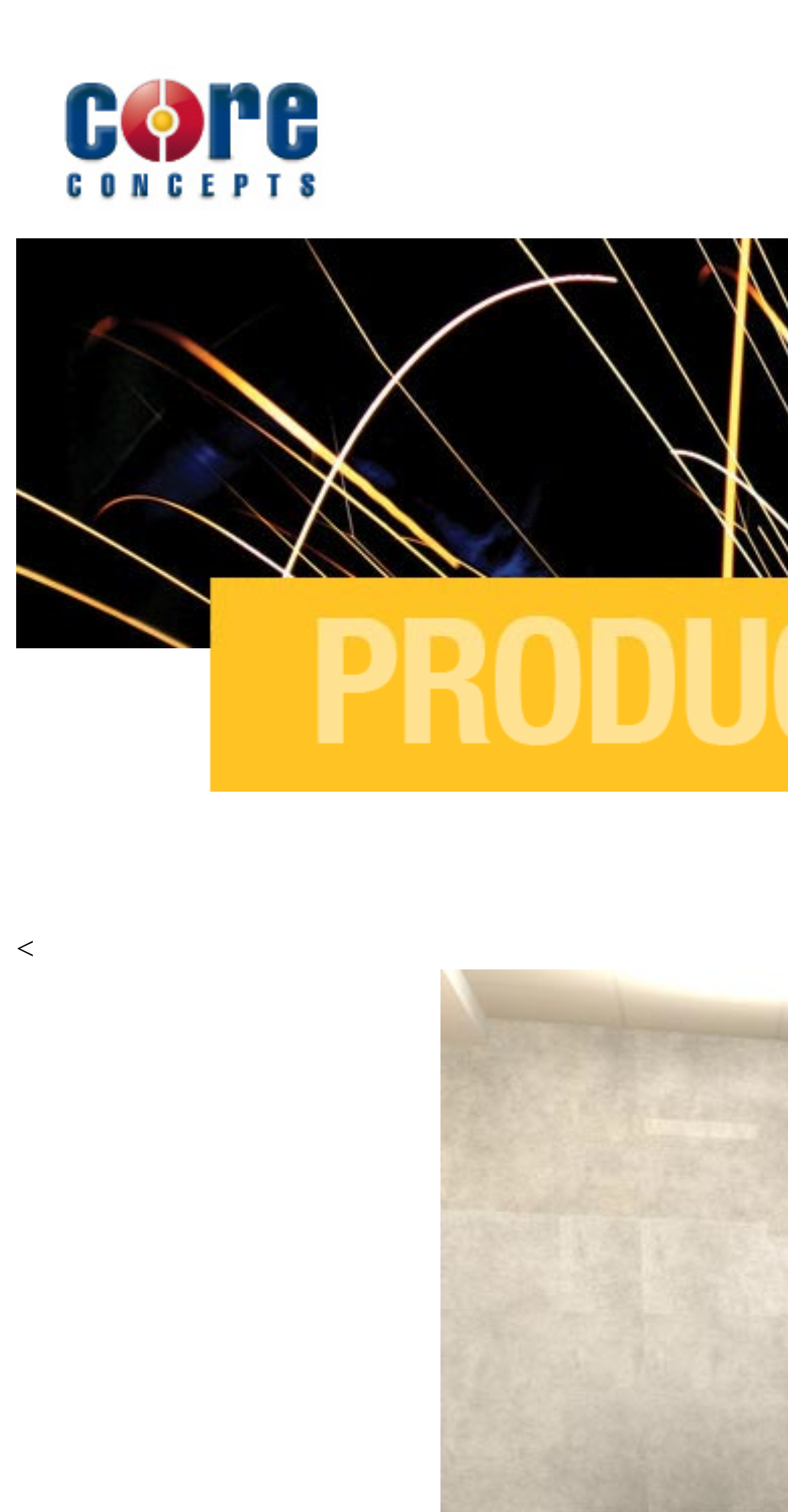Describe in detail what you see on the webpage.

The webpage is about Core Concepts Inc., a custom branded retail solutions company. At the top-left corner, there is a logo image with a link, accompanied by a brief description of the company, including keywords such as "ma design firm", "ma design build", and "design/build". Below the logo, there is a less than symbol ("<") displayed.